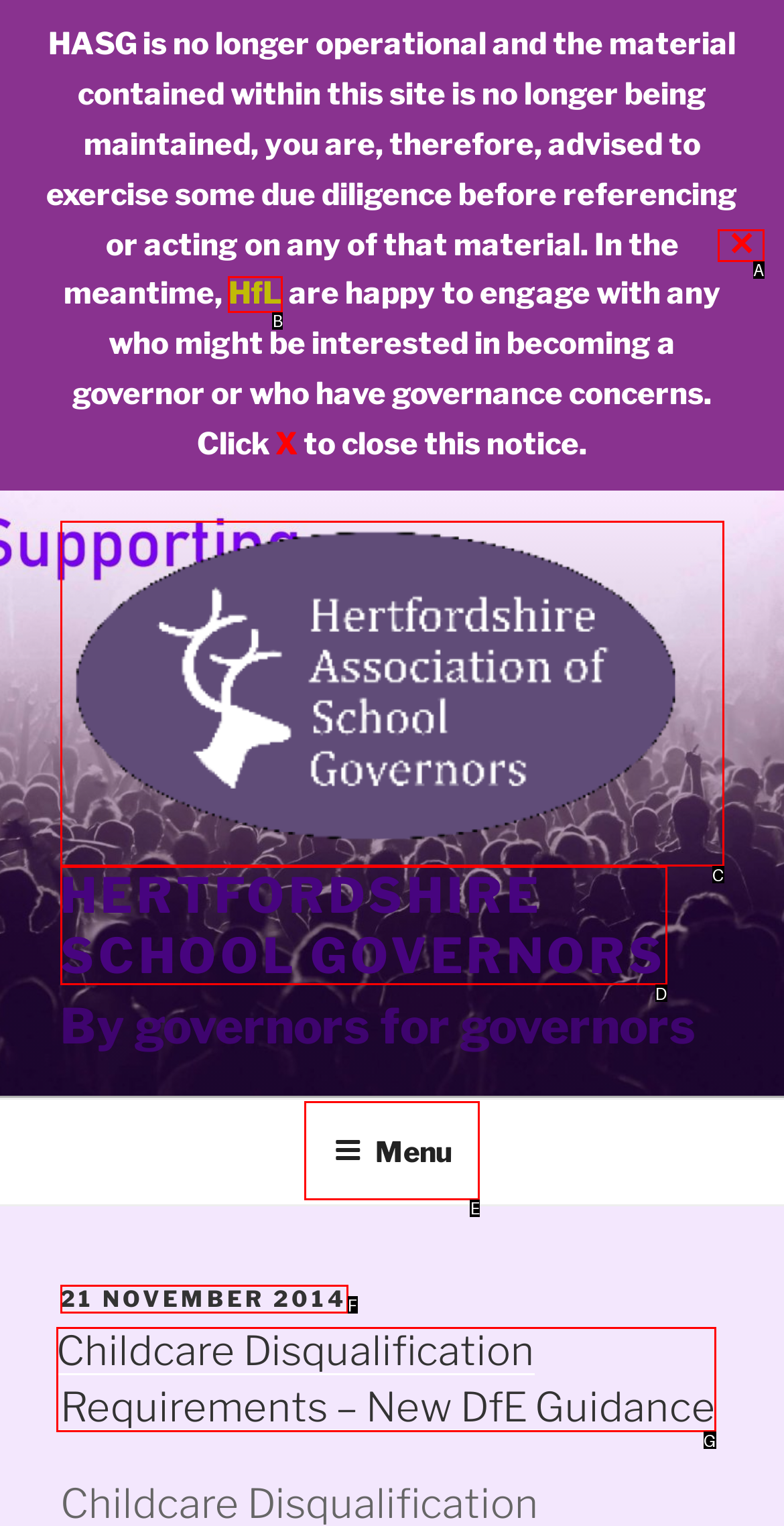Select the option that matches the description: 21 November 201421 November 2014. Answer with the letter of the correct option directly.

F